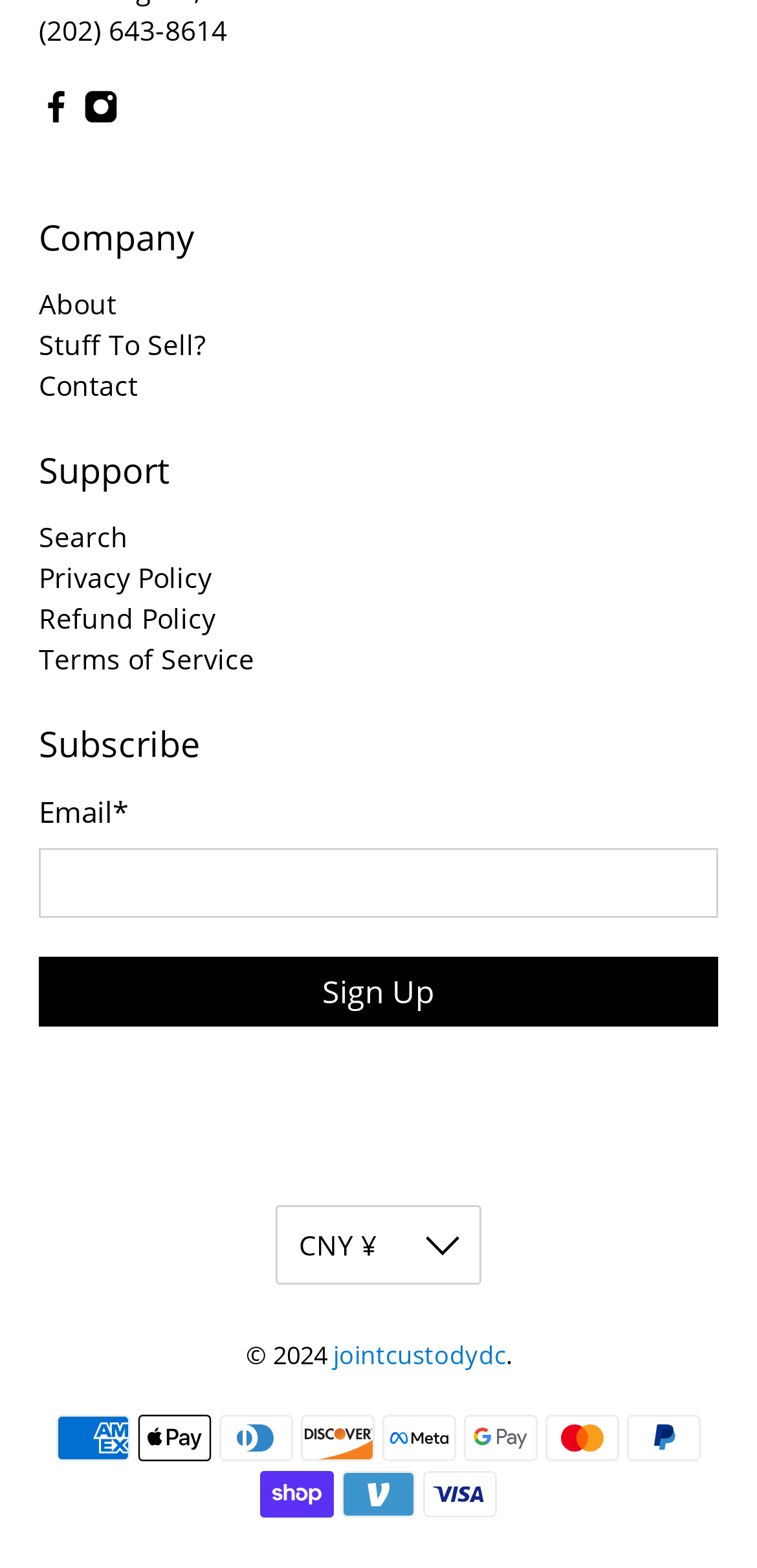Please find the bounding box coordinates in the format (top-left x, top-left y, bottom-right x, bottom-right y) for the given element description. Ensure the coordinates are floating point numbers between 0 and 1. Description: title="jointcustodydc on Facebook"

[0.051, 0.061, 0.097, 0.084]